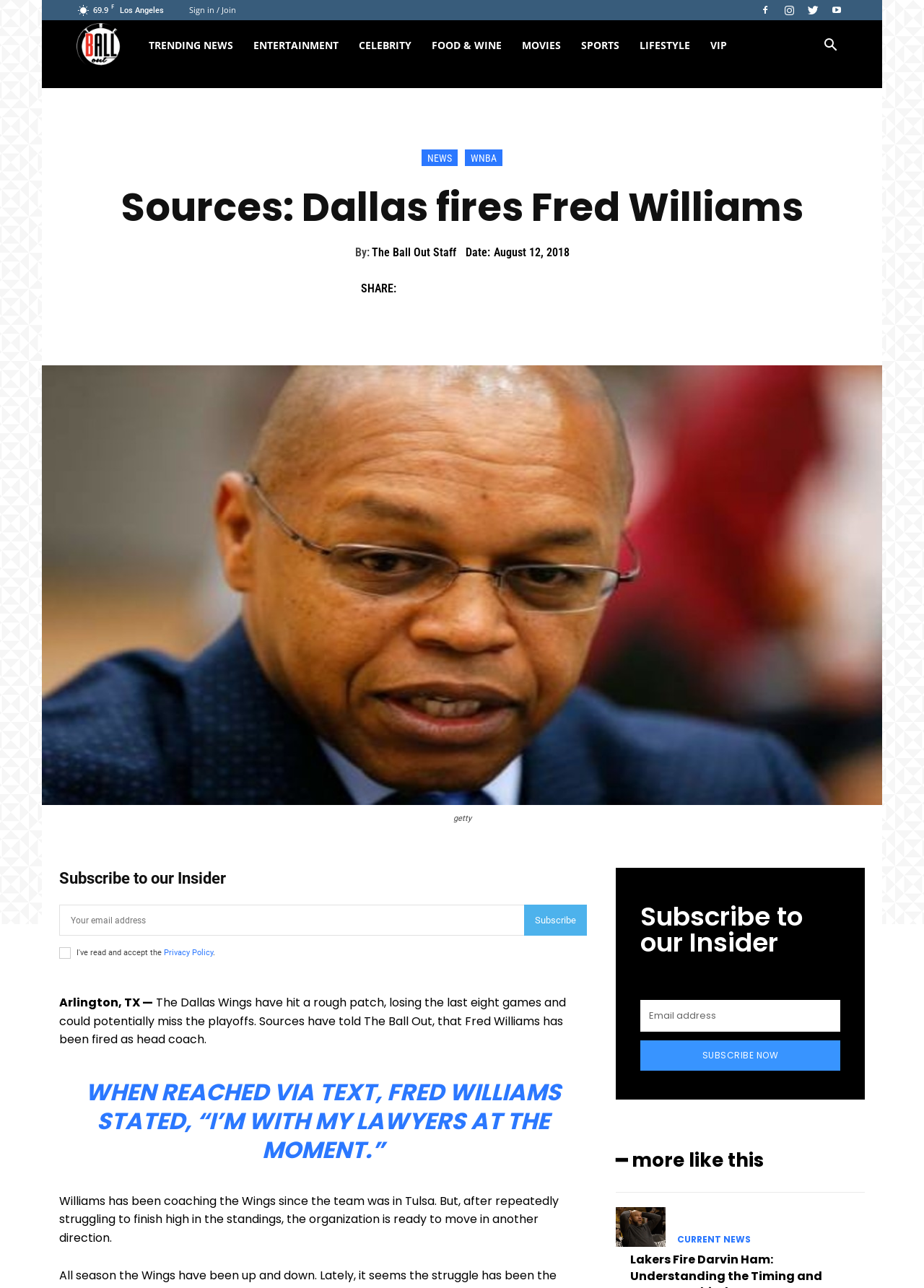Indicate the bounding box coordinates of the element that must be clicked to execute the instruction: "Subscribe to the newsletter". The coordinates should be given as four float numbers between 0 and 1, i.e., [left, top, right, bottom].

[0.567, 0.702, 0.635, 0.727]